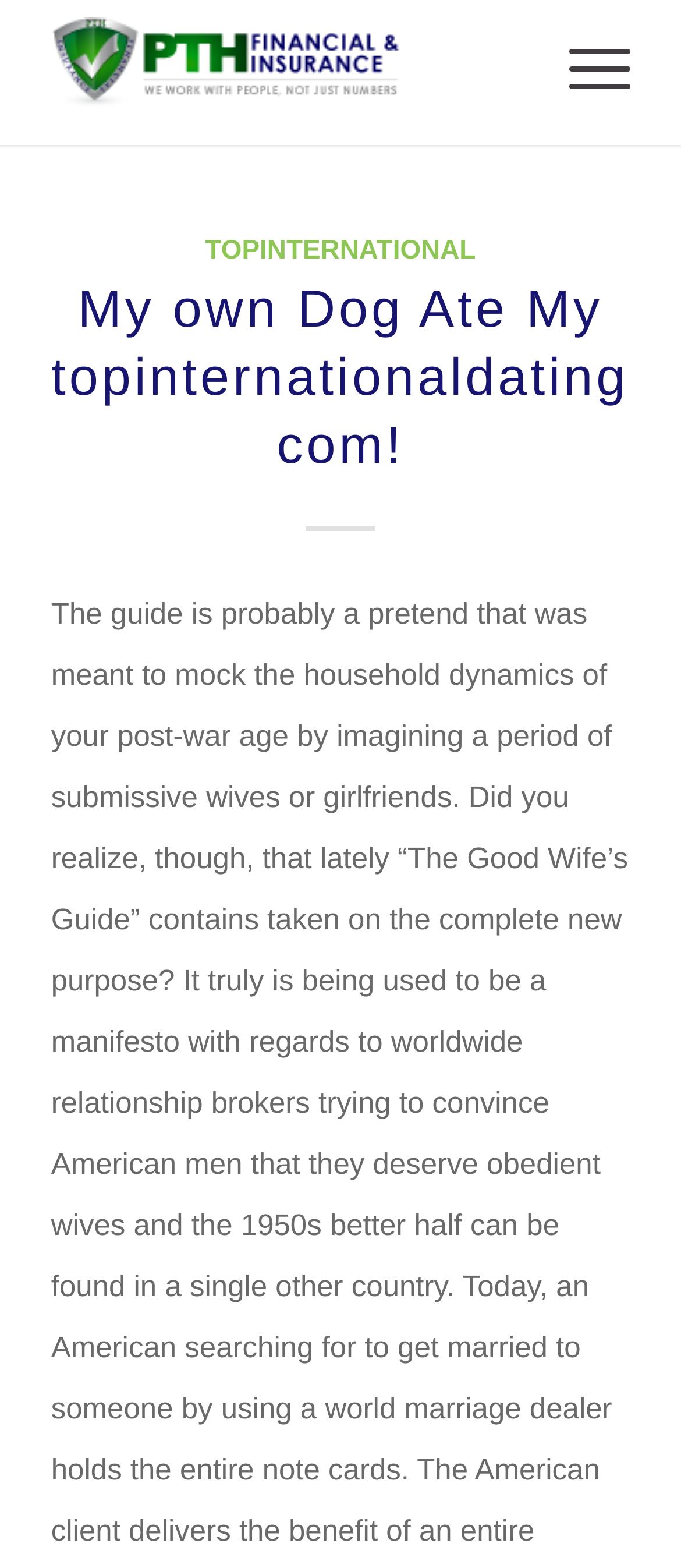Please respond in a single word or phrase: 
What is the purpose of the 'Menu' link?

To navigate the website